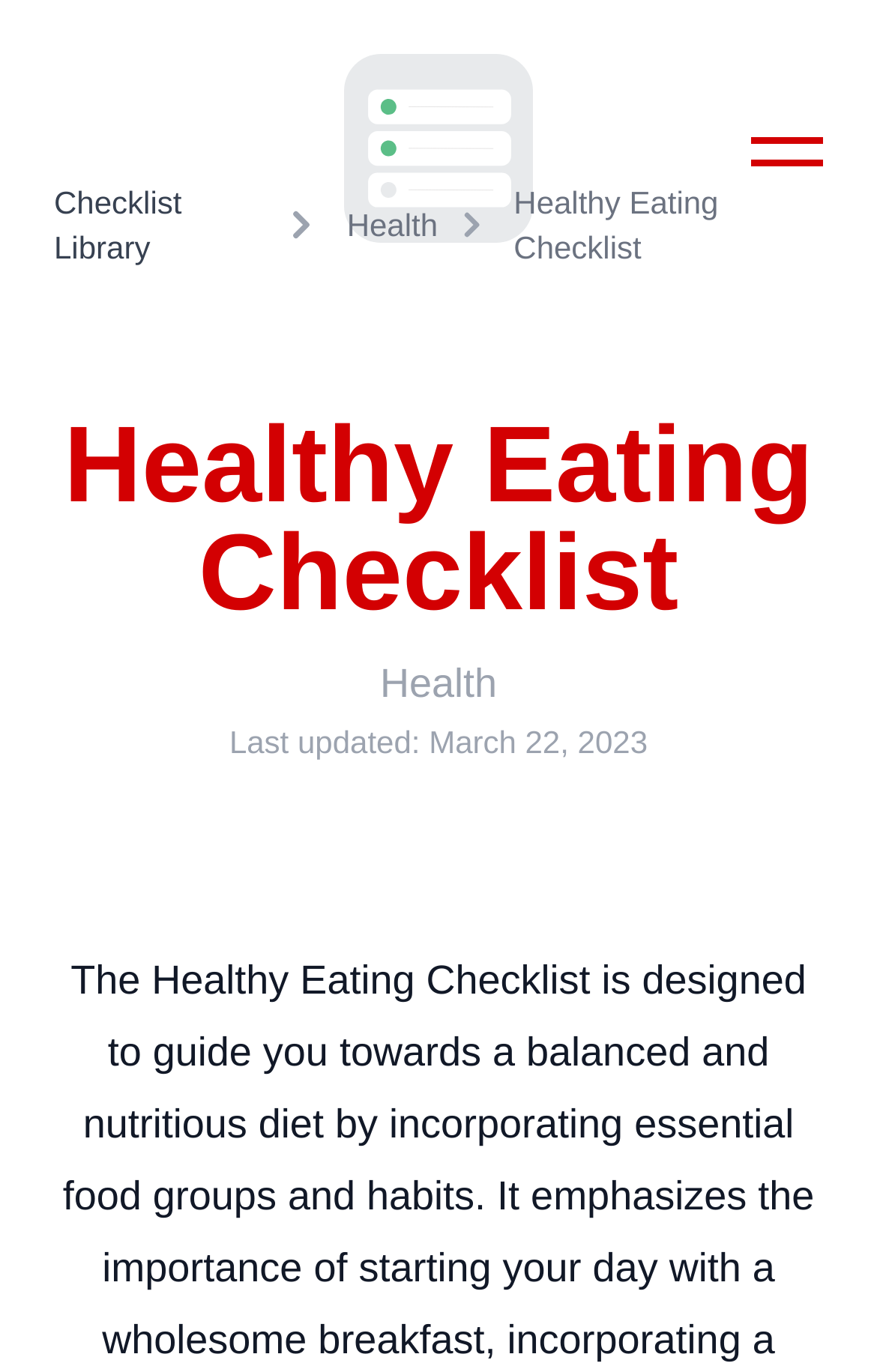Please answer the following question using a single word or phrase: 
How many links are in the breadcrumb navigation?

2